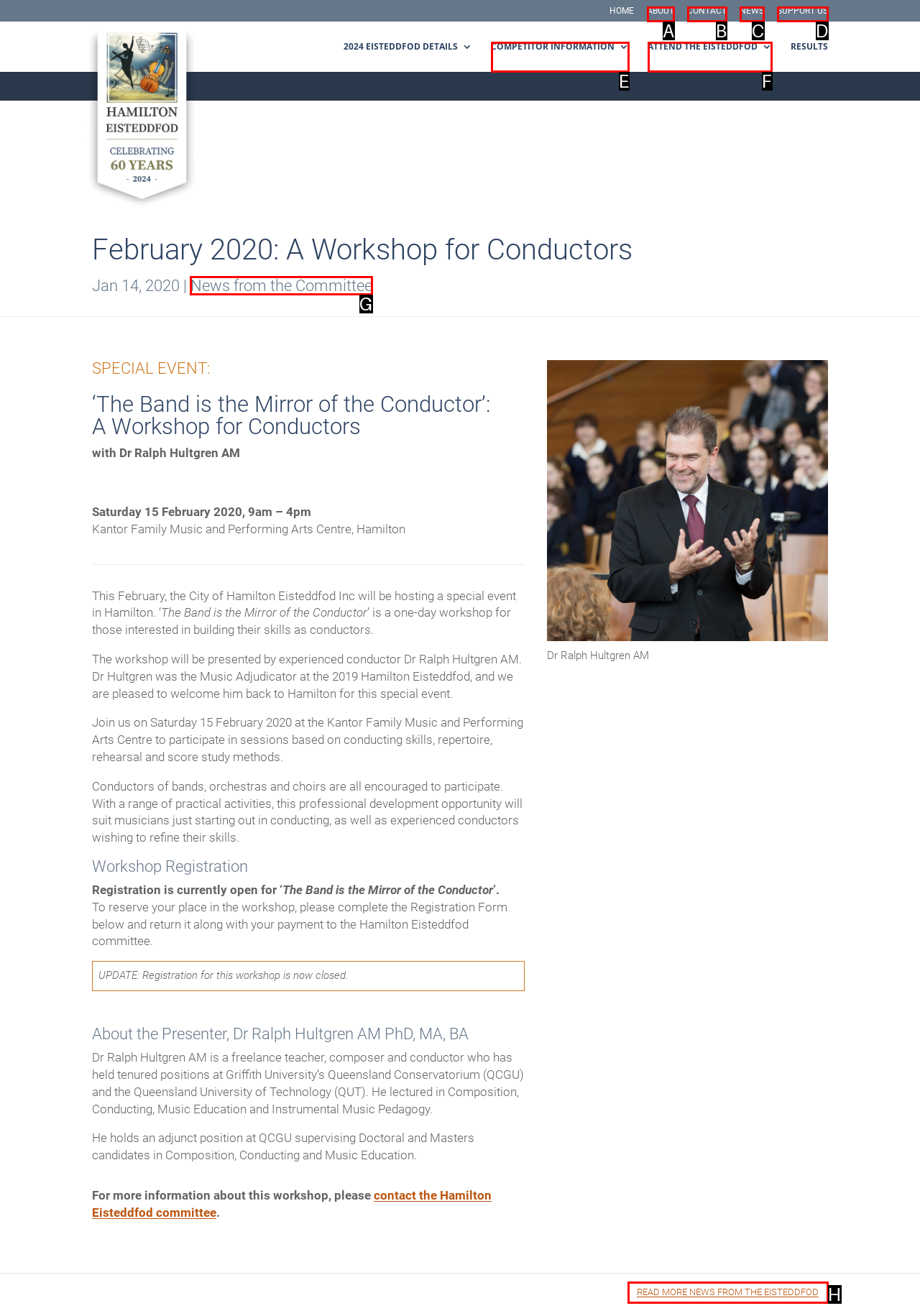Among the marked elements in the screenshot, which letter corresponds to the UI element needed for the task: read more about the workshop?

G